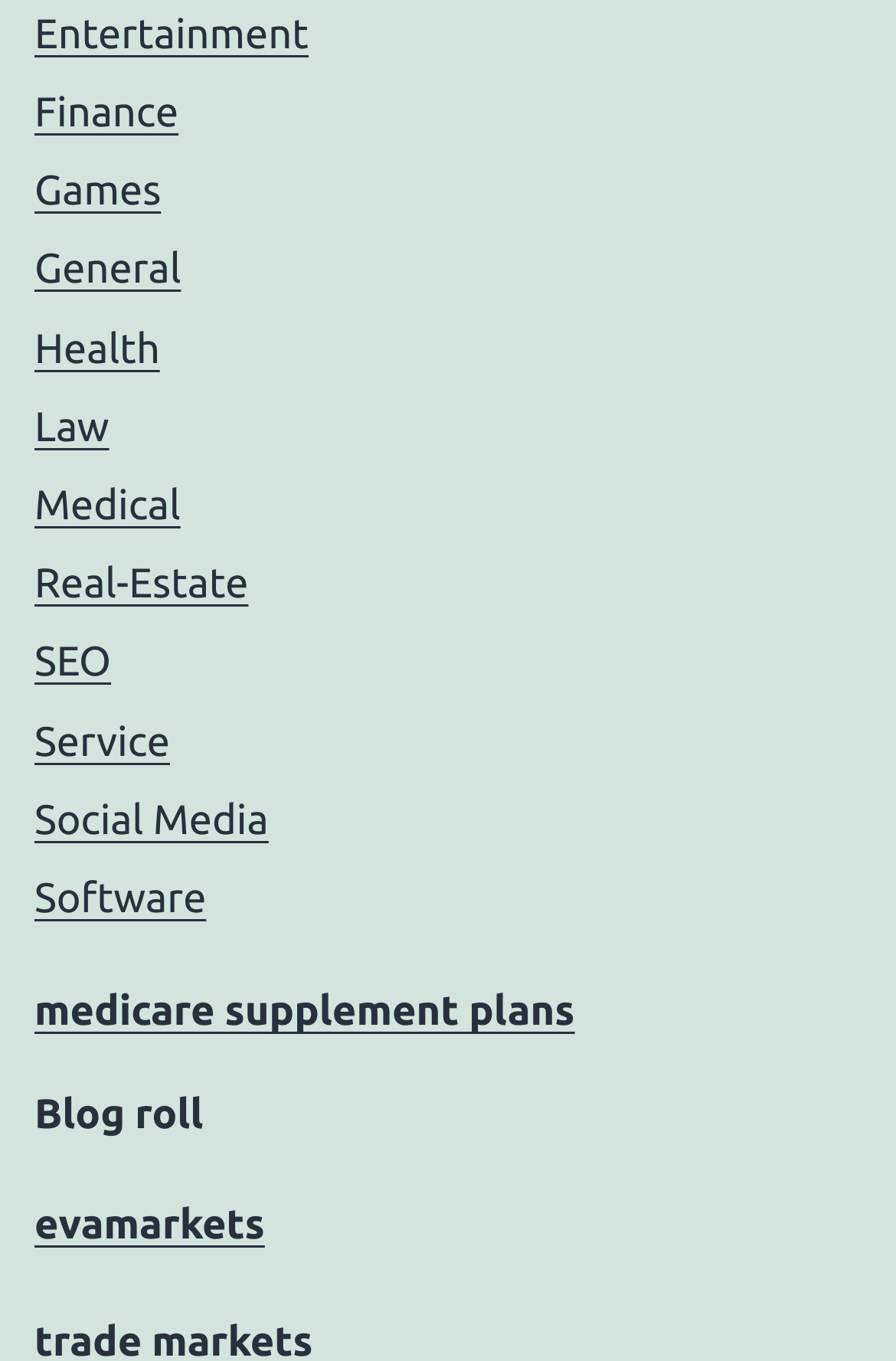How many headings are there on the webpage?
Look at the screenshot and give a one-word or phrase answer.

2